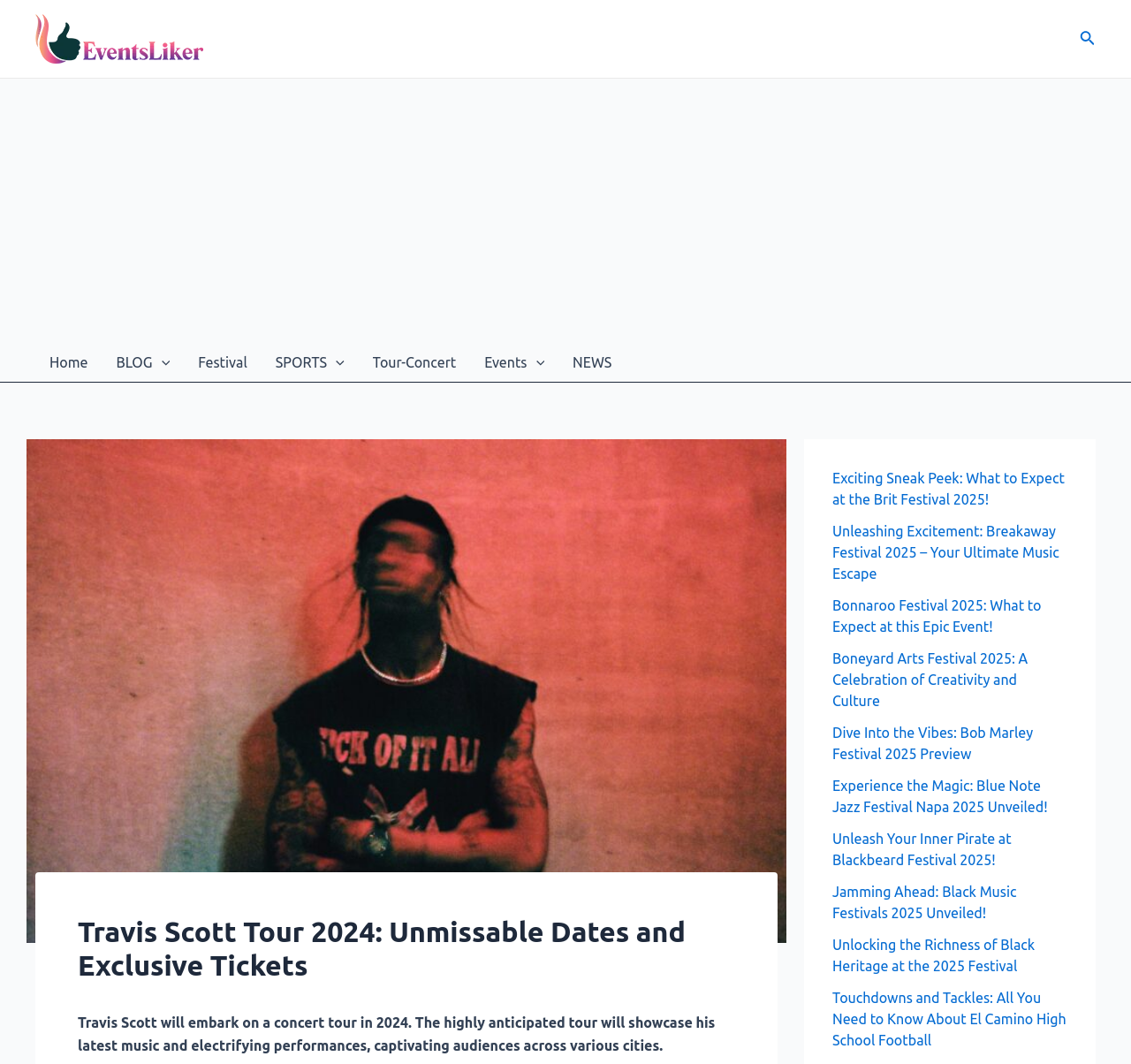Identify the bounding box for the given UI element using the description provided. Coordinates should be in the format (top-left x, top-left y, bottom-right x, bottom-right y) and must be between 0 and 1. Here is the description: aria-label="Advertisement" name="aswift_1" title="Advertisement"

[0.031, 0.082, 0.969, 0.315]